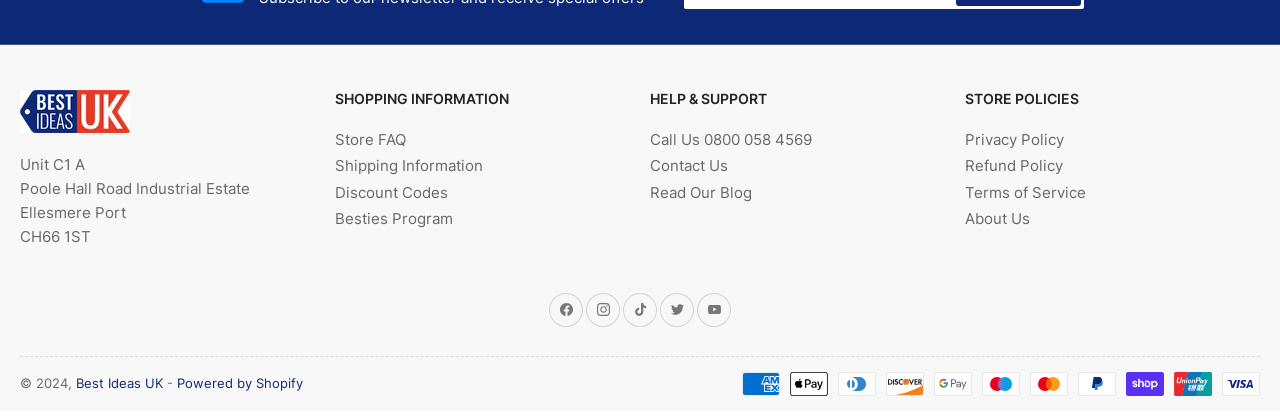Find the bounding box coordinates of the UI element according to this description: "Besties Program".

[0.262, 0.52, 0.354, 0.565]